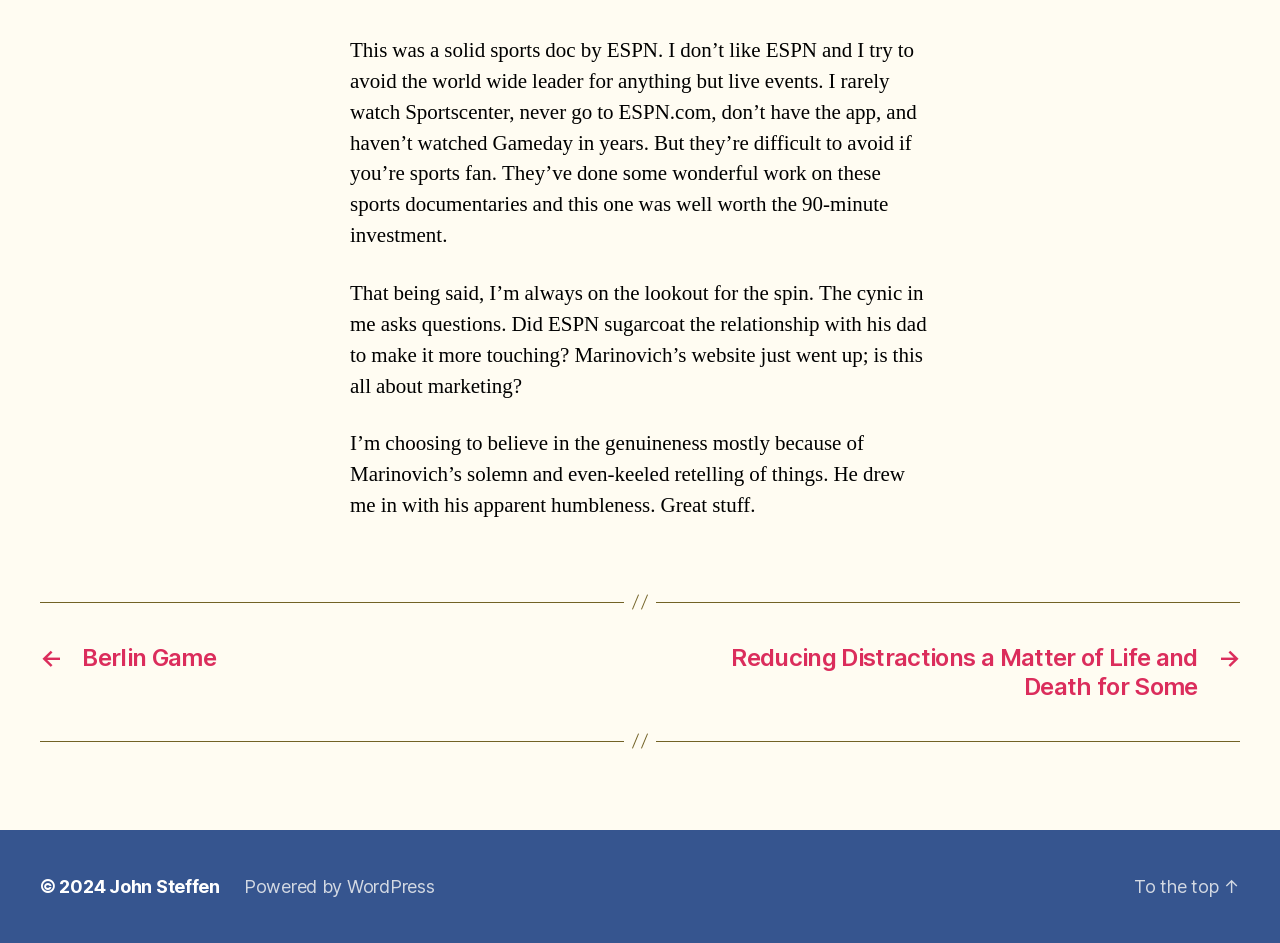Give a one-word or short phrase answer to the question: 
What is the copyright year mentioned on the webpage?

2024